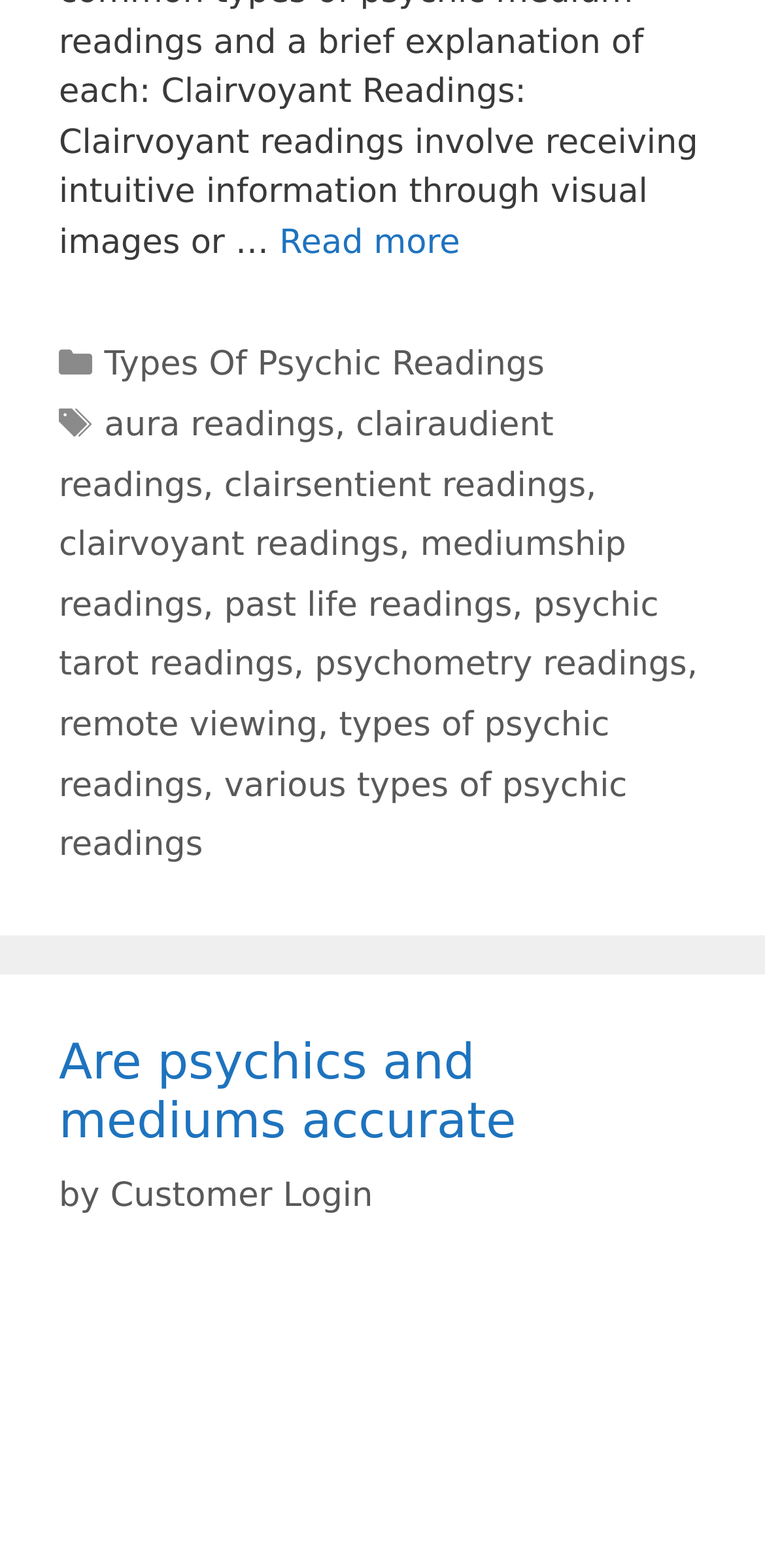Please indicate the bounding box coordinates for the clickable area to complete the following task: "Read more about psychic and medium readings". The coordinates should be specified as four float numbers between 0 and 1, i.e., [left, top, right, bottom].

[0.365, 0.143, 0.601, 0.168]